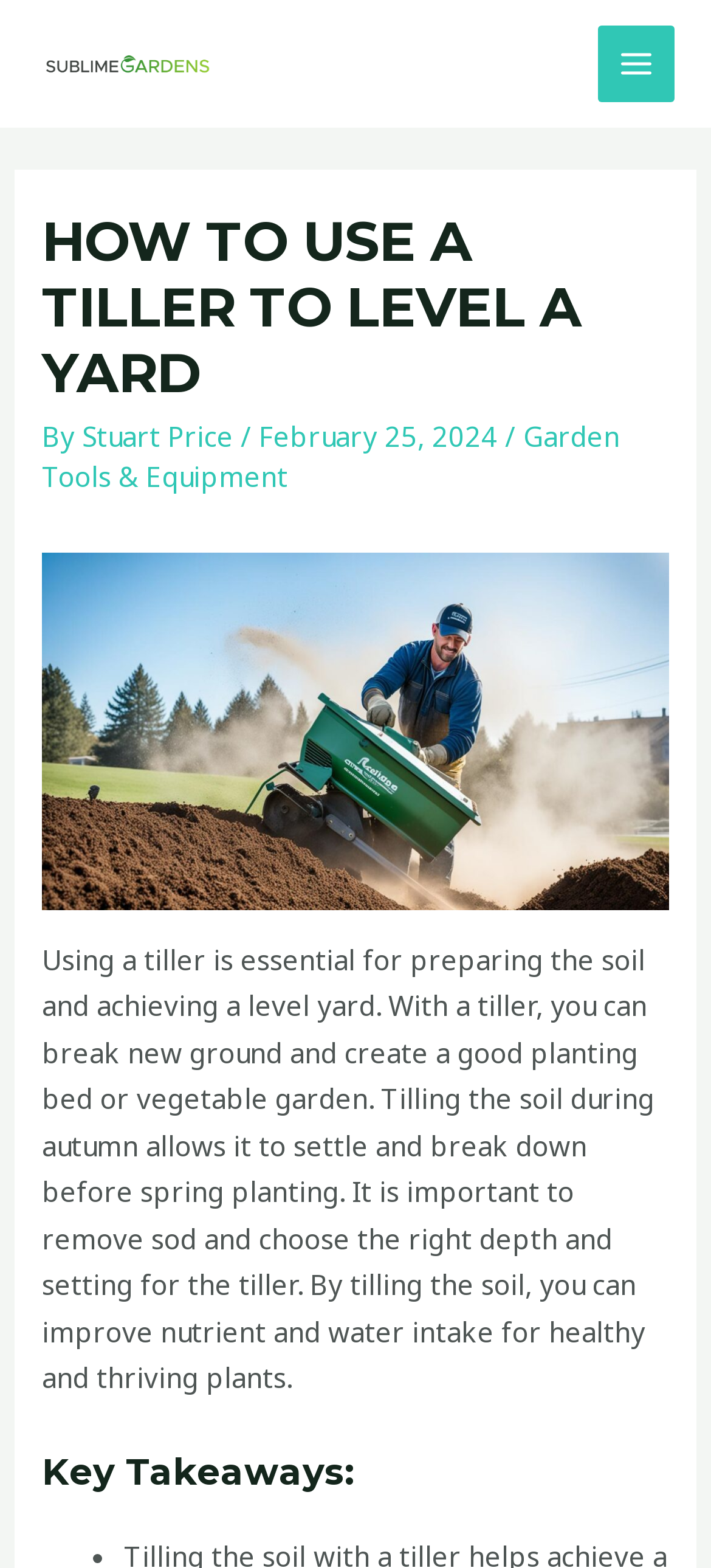What is the importance of tilling the soil?
Please give a detailed and elaborate answer to the question.

As mentioned on the webpage, by tilling the soil, you can improve nutrient and water intake for healthy and thriving plants, which is essential for their growth and development.